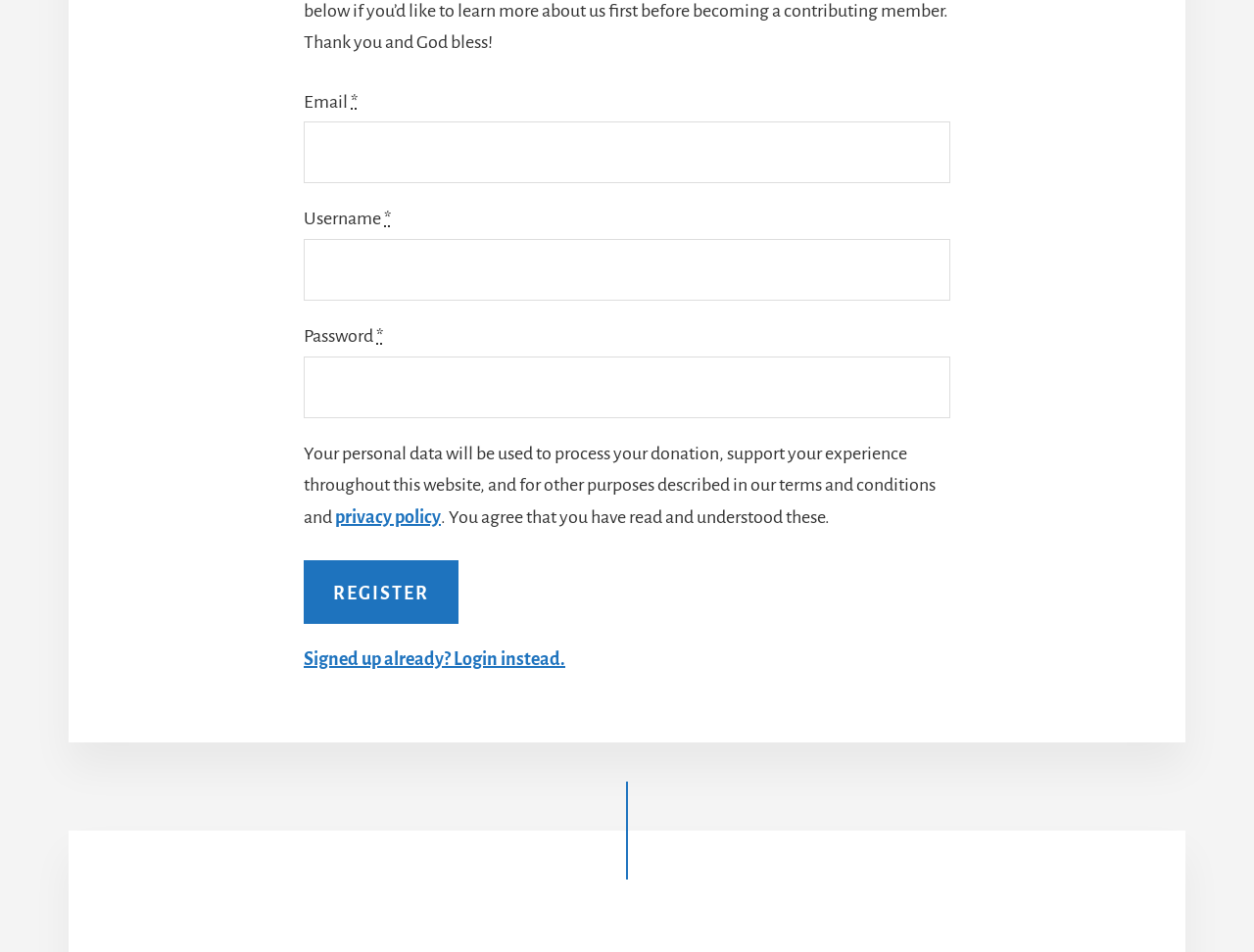What is required to register?
Please provide a single word or phrase as the answer based on the screenshot.

Email, username, and password